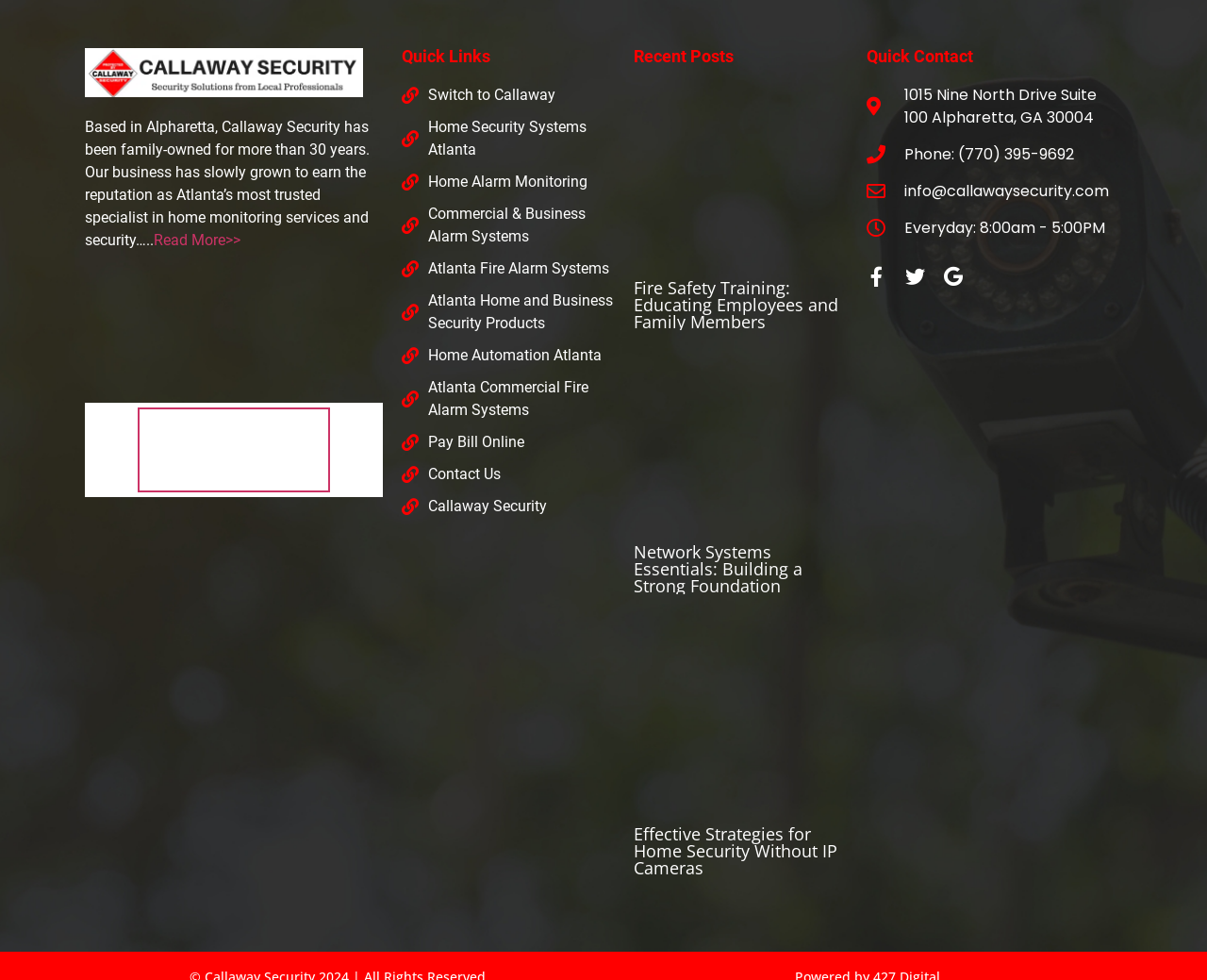Identify the bounding box coordinates for the region of the element that should be clicked to carry out the instruction: "View the 'Fire Safety Training: Educating Employees and Family Members' article". The bounding box coordinates should be four float numbers between 0 and 1, i.e., [left, top, right, bottom].

[0.525, 0.285, 0.702, 0.337]